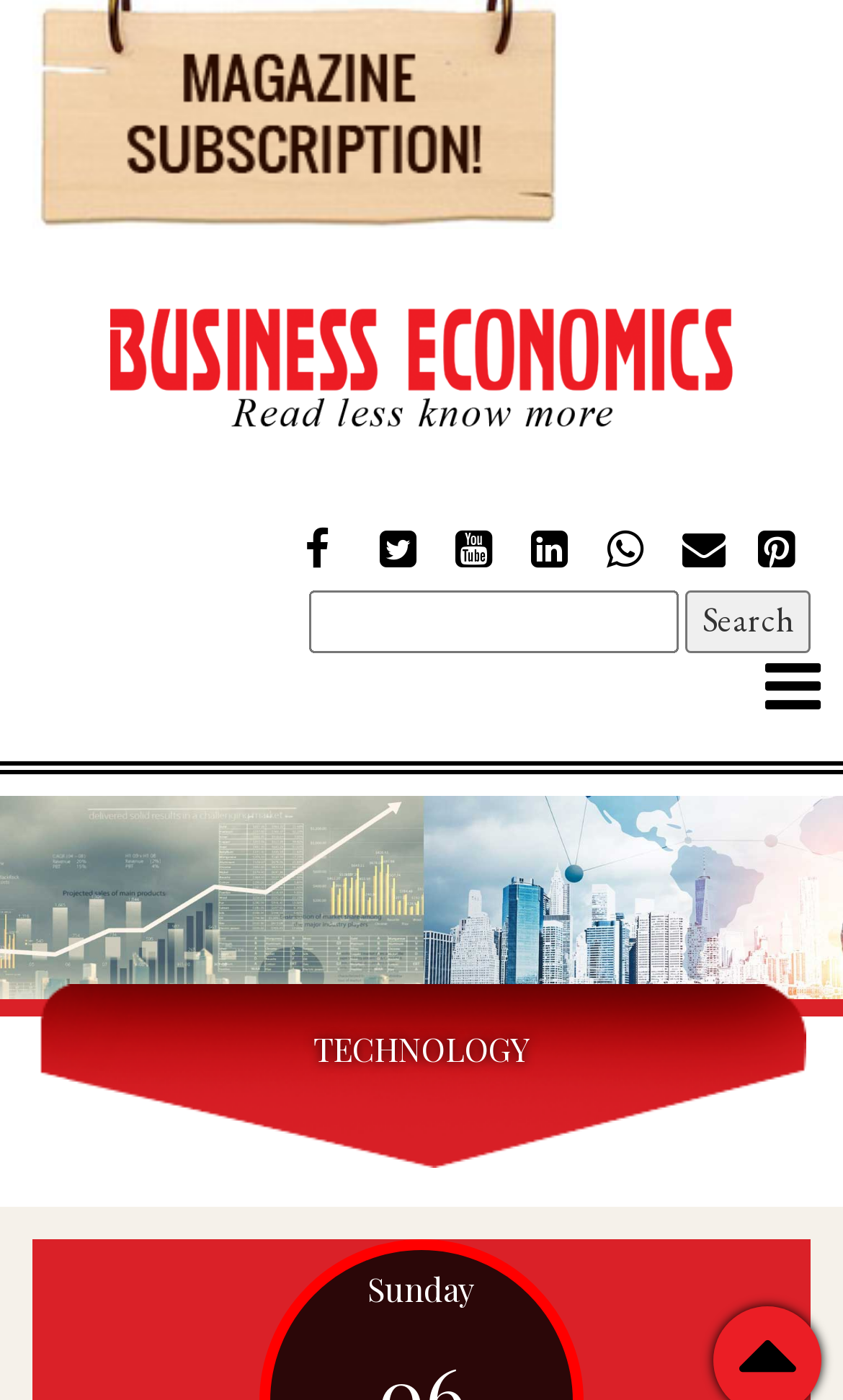Provide a brief response to the question below using a single word or phrase: 
How many social media links are available?

7